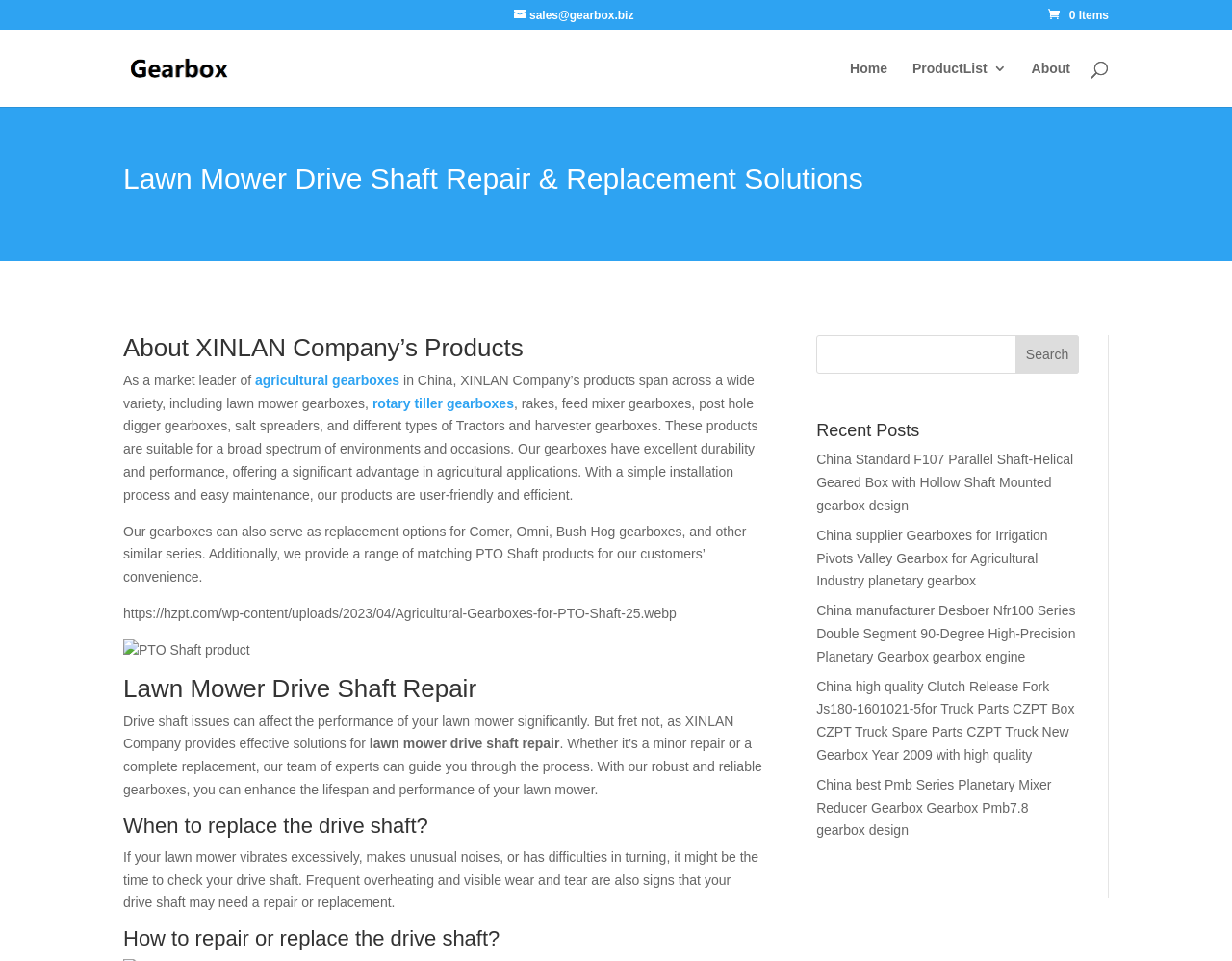Please locate the bounding box coordinates of the element that needs to be clicked to achieve the following instruction: "Visit the home page". The coordinates should be four float numbers between 0 and 1, i.e., [left, top, right, bottom].

[0.69, 0.064, 0.72, 0.111]